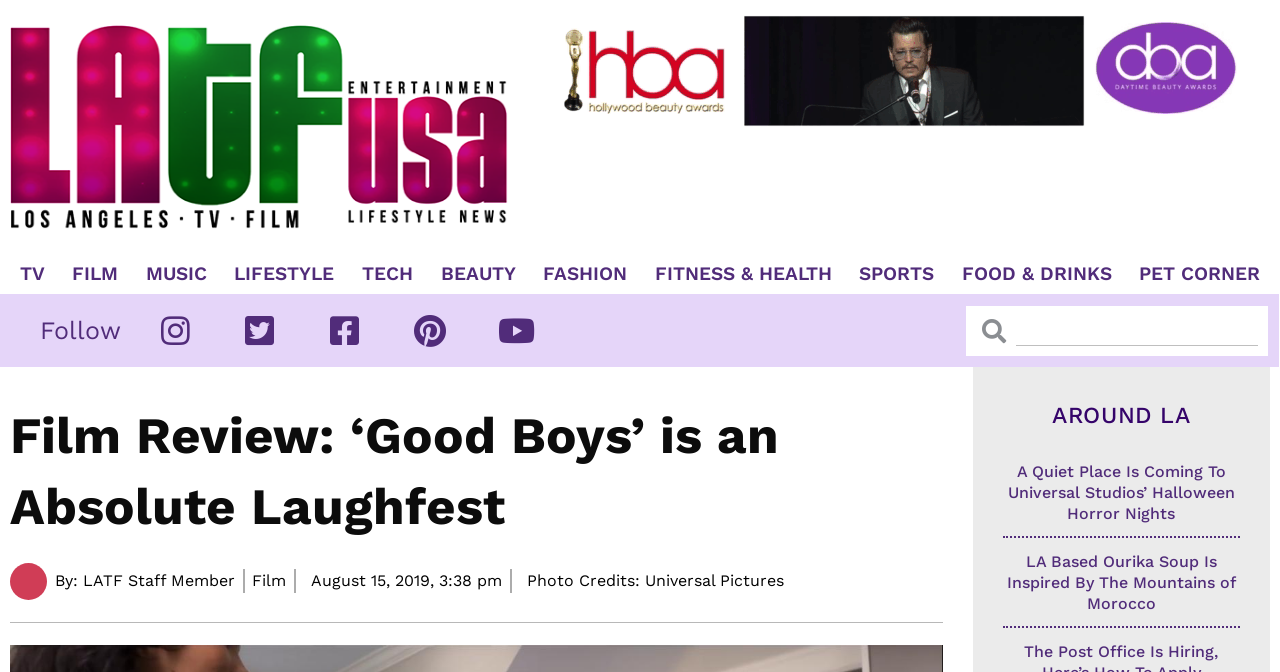Provide a thorough description of this webpage.

The webpage is a film review article titled "Film Review: ‘Good Boys’ is an Absolute Laughfest" on the LATF USA NEWS website. At the top, there are multiple links to different categories such as TV, FILM, MUSIC, LIFESTYLE, and more, arranged horizontally across the page. Below these links, there is a "Follow" heading with several social media links underneath.

On the right side of the page, there is a search bar with a "Search" button. Above the search bar, there are multiple links to other articles or sections of the website.

The main content of the page is the film review article, which has a heading and a brief description of the movie "Good Boys". Below the heading, there is an image of a LATF staff member, followed by the author's name, category, date, and time of publication. There is also a photo credit mention at the bottom.

Below the article, there is a section titled "AROUND LA" with two articles, each with a heading and a link to read more. The first article is about "A Quiet Place" coming to Universal Studios' Halloween Horror Nights, and the second article is about a LA-based soup inspired by the mountains of Morocco.